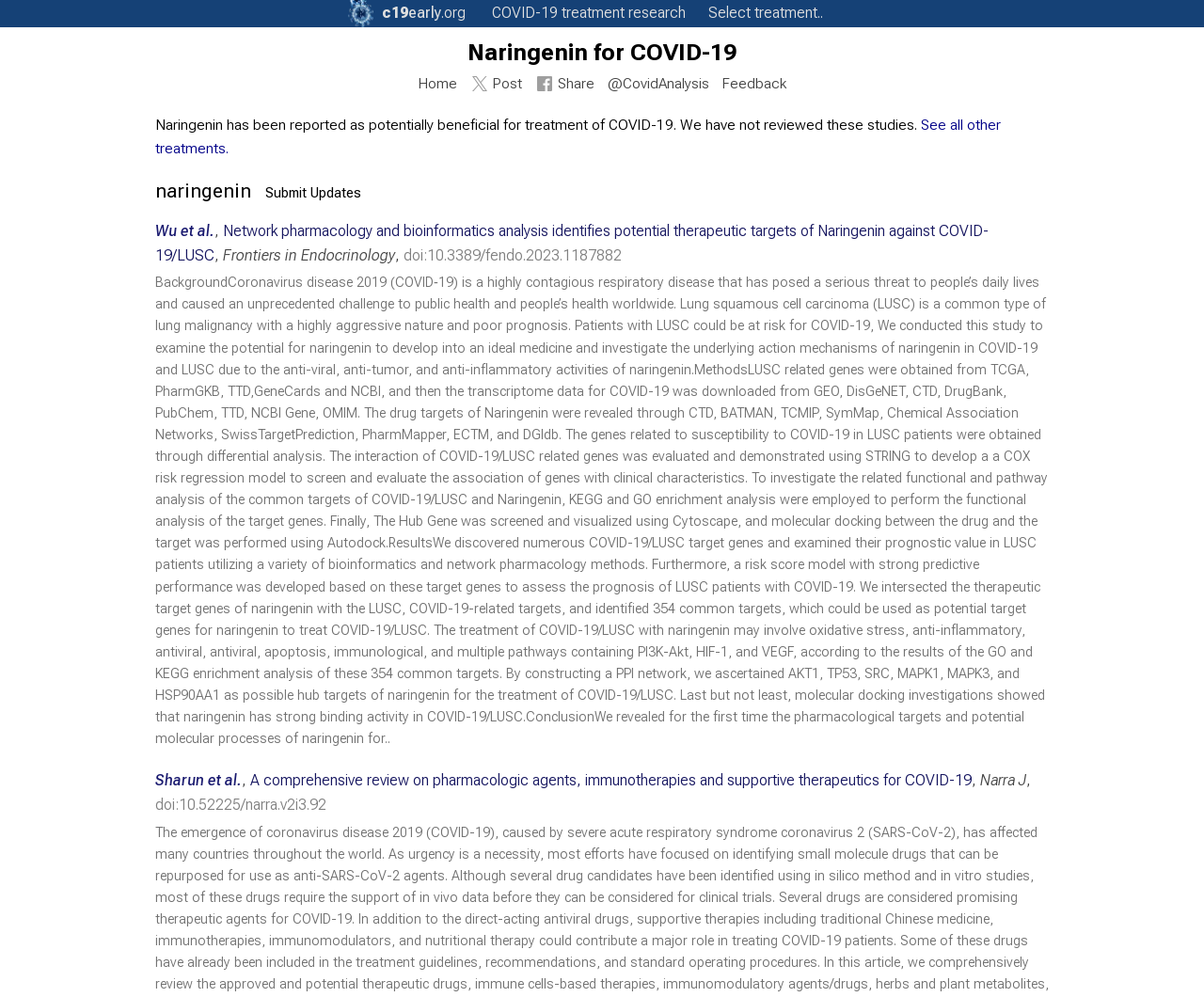Pinpoint the bounding box coordinates of the element that must be clicked to accomplish the following instruction: "View 'Automatic sliding door clean room Air Shower' product". The coordinates should be in the format of four float numbers between 0 and 1, i.e., [left, top, right, bottom].

None